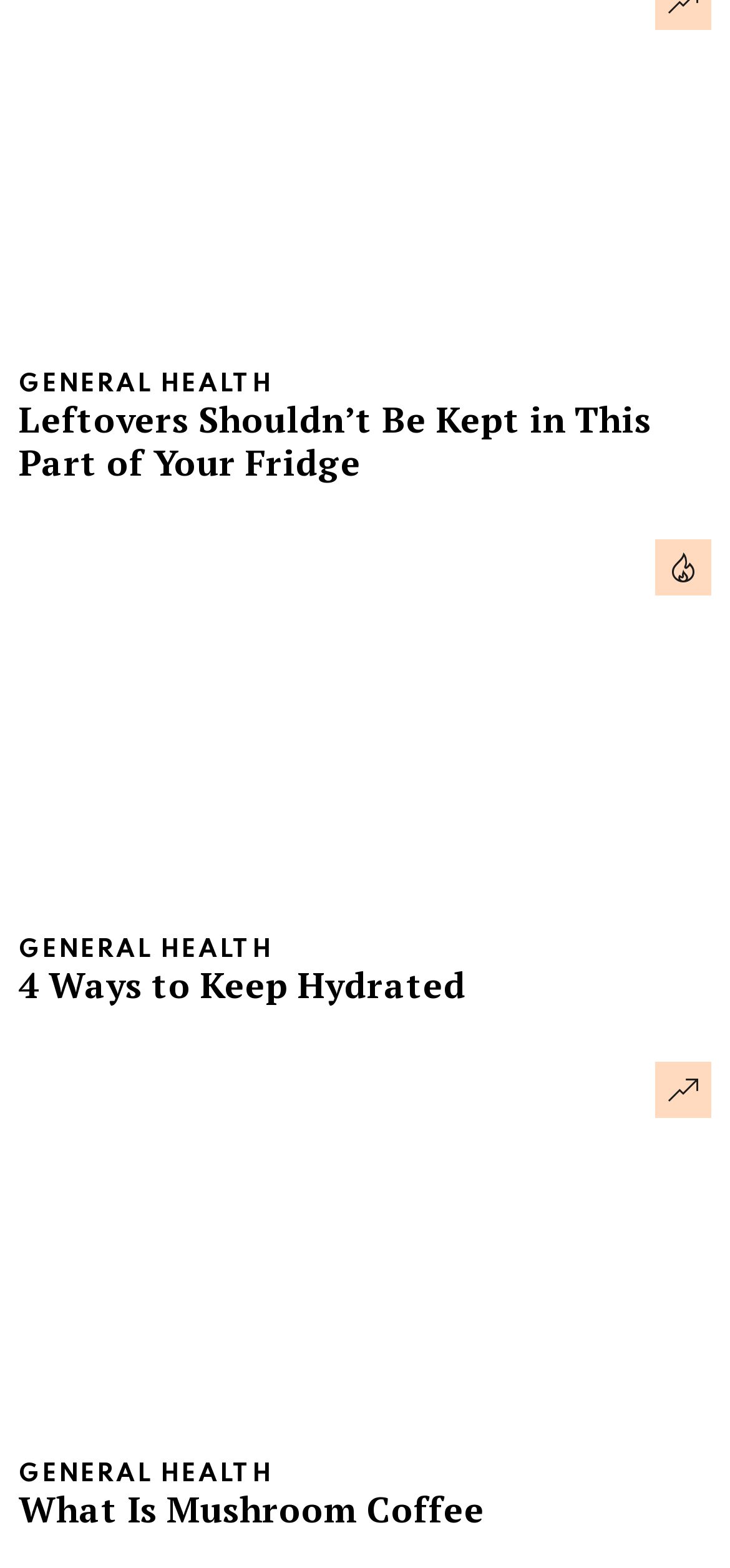Identify the bounding box for the described UI element. Provide the coordinates in (top-left x, top-left y, bottom-right x, bottom-right y) format with values ranging from 0 to 1: title="4 Ways to Keep Hydrated"

[0.026, 0.344, 0.974, 0.593]